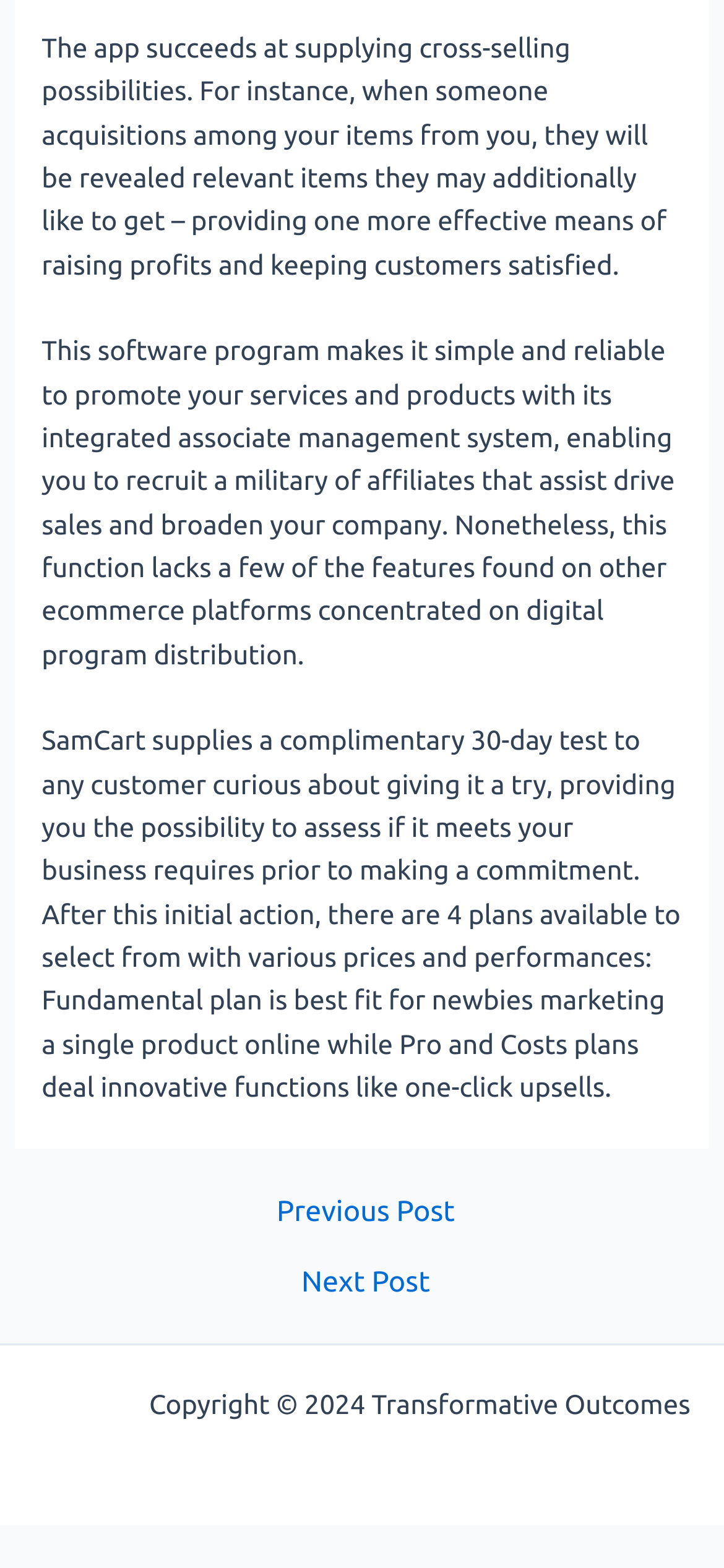Using the webpage screenshot, locate the HTML element that fits the following description and provide its bounding box: "Sitemap".

[0.431, 0.913, 0.569, 0.933]